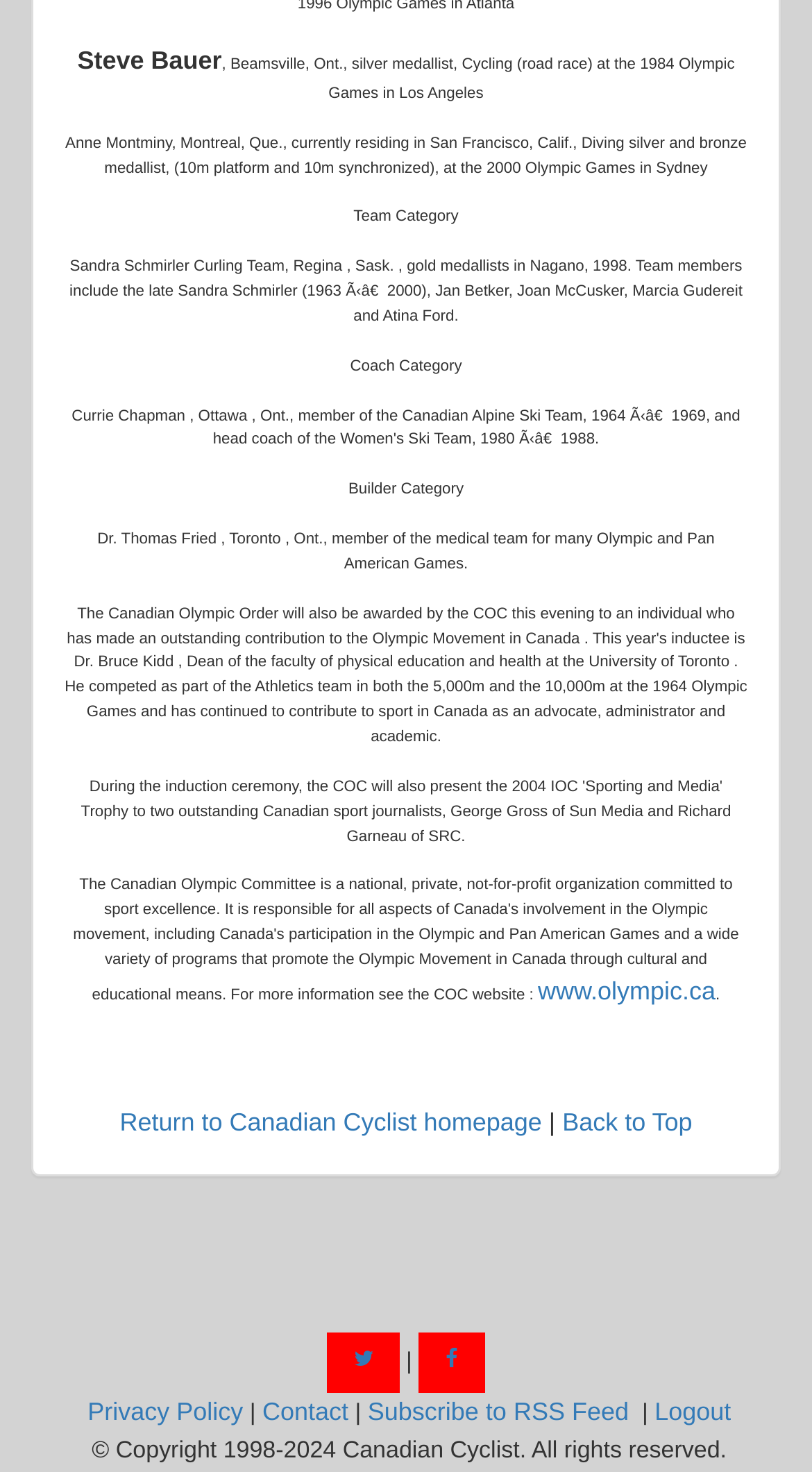Please find the bounding box coordinates of the element that you should click to achieve the following instruction: "View privacy policy". The coordinates should be presented as four float numbers between 0 and 1: [left, top, right, bottom].

[0.108, 0.949, 0.299, 0.968]